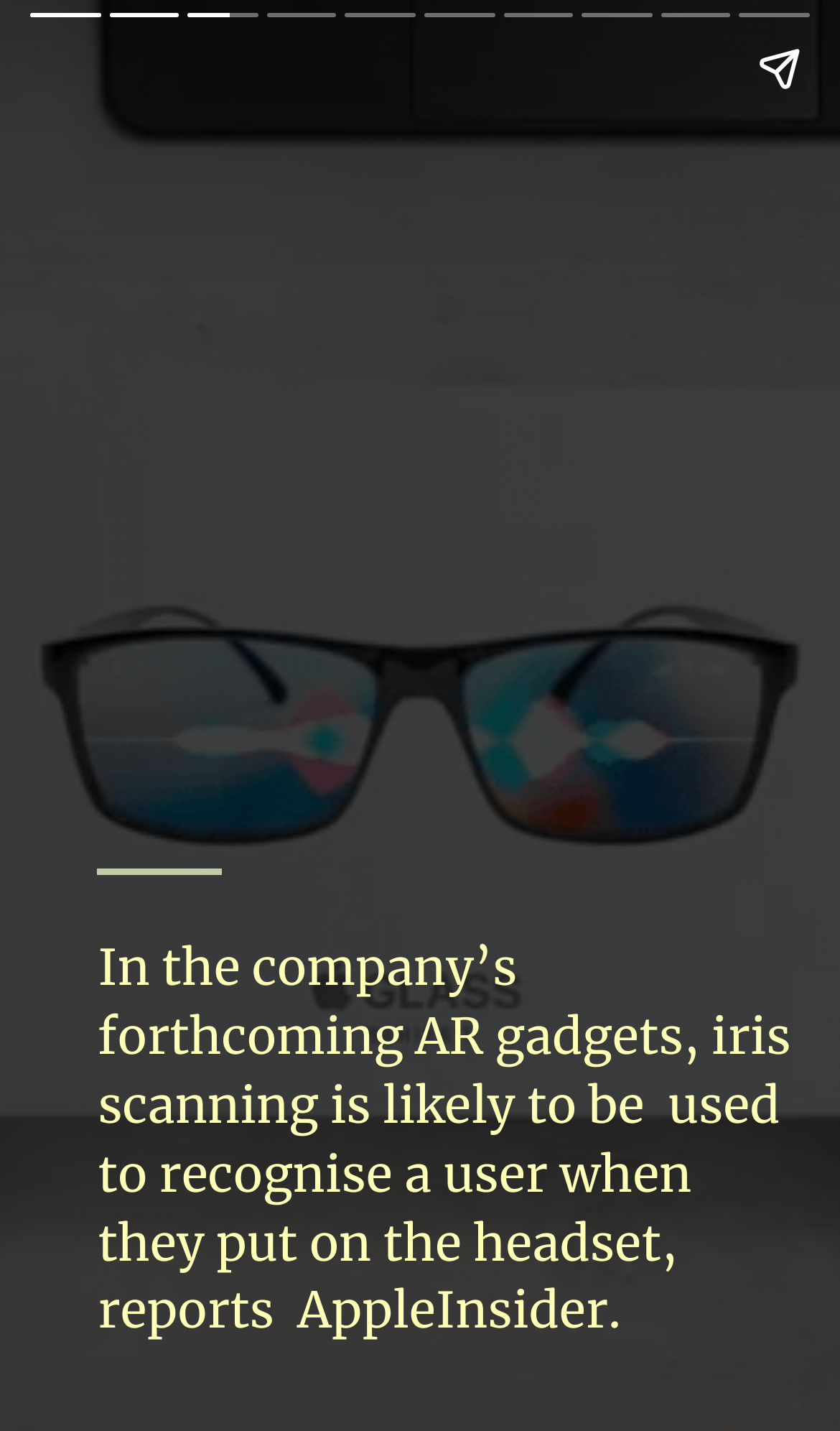Determine the bounding box of the UI component based on this description: "Privacy Policy". The bounding box coordinates should be four float values between 0 and 1, i.e., [left, top, right, bottom].

None